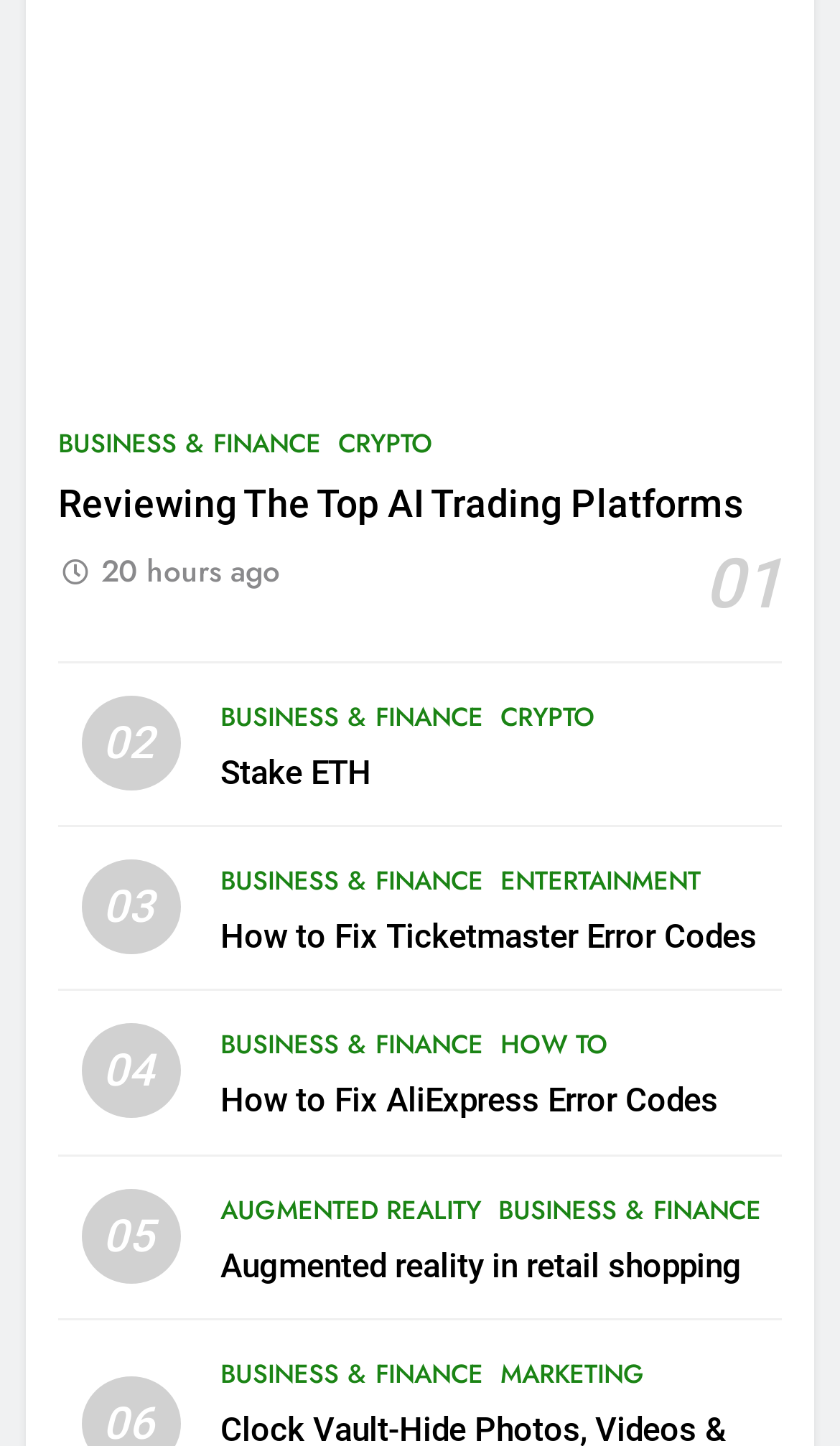Provide a single word or phrase answer to the question: 
What is the sequence of numbers listed on the webpage?

02, 03, 04, 05